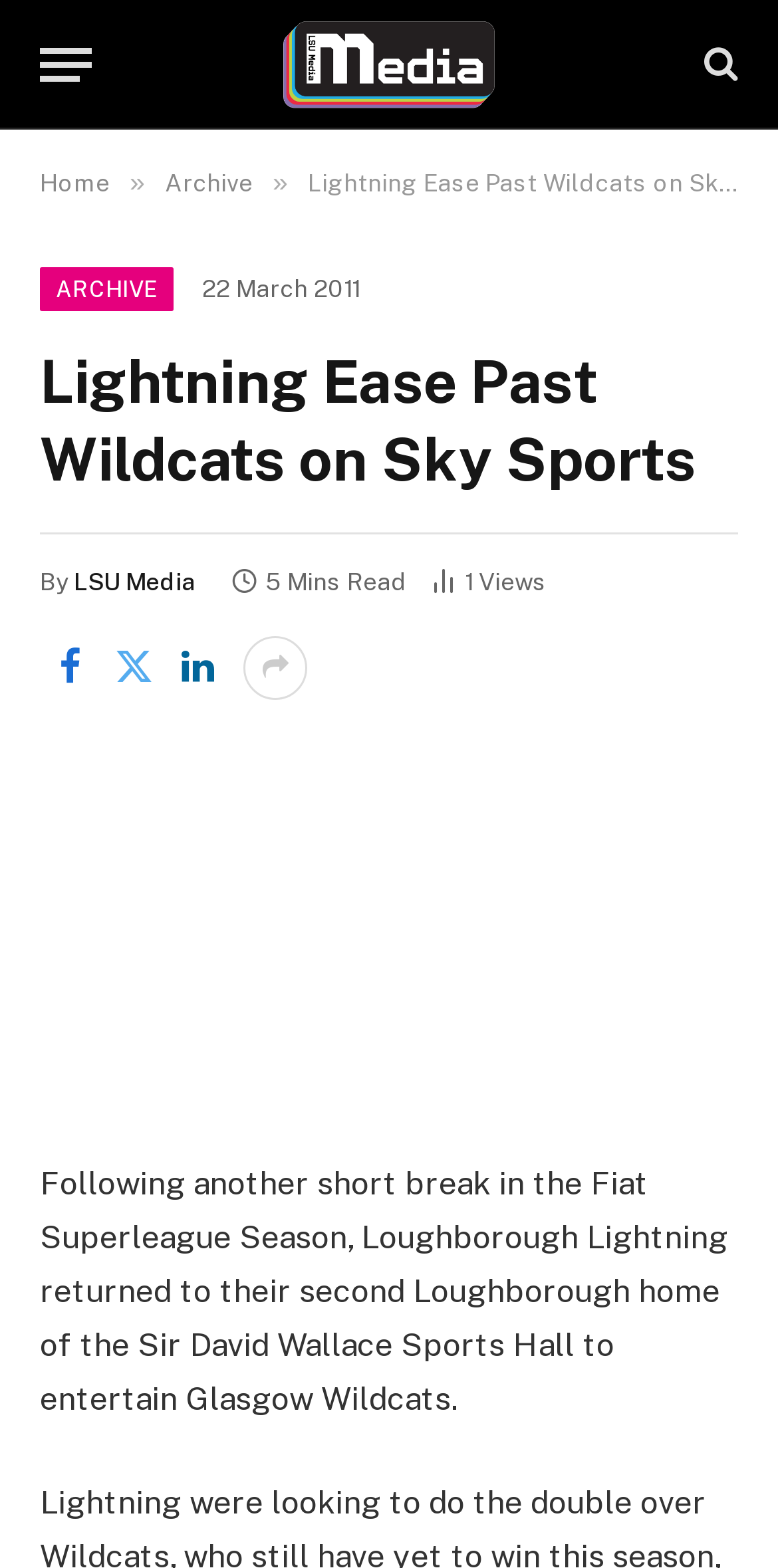How many minutes does it take to read the article?
Answer the question with a single word or phrase by looking at the picture.

5 Mins